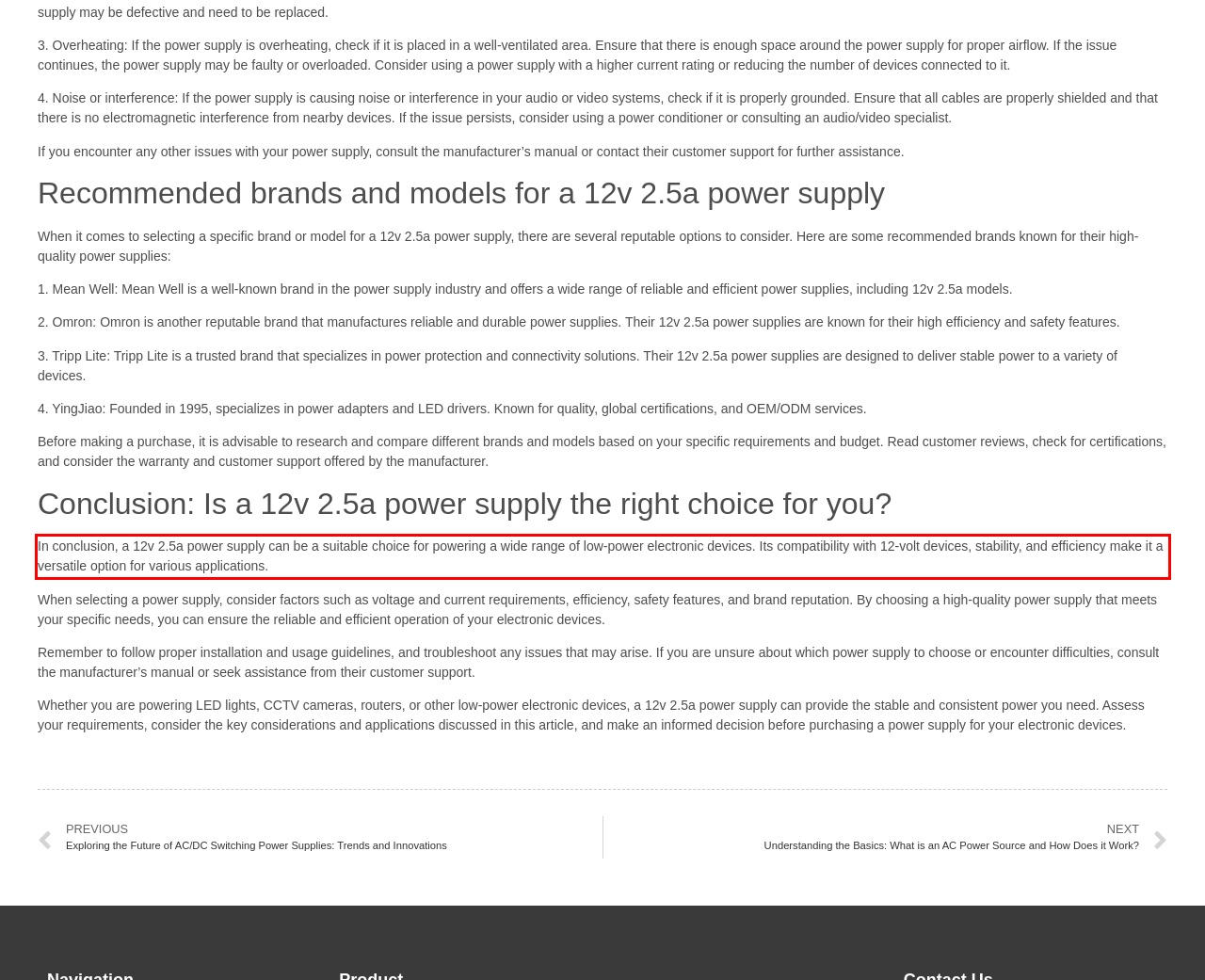Extract and provide the text found inside the red rectangle in the screenshot of the webpage.

In conclusion, a 12v 2.5a power supply can be a suitable choice for powering a wide range of low-power electronic devices. Its compatibility with 12-volt devices, stability, and efficiency make it a versatile option for various applications.